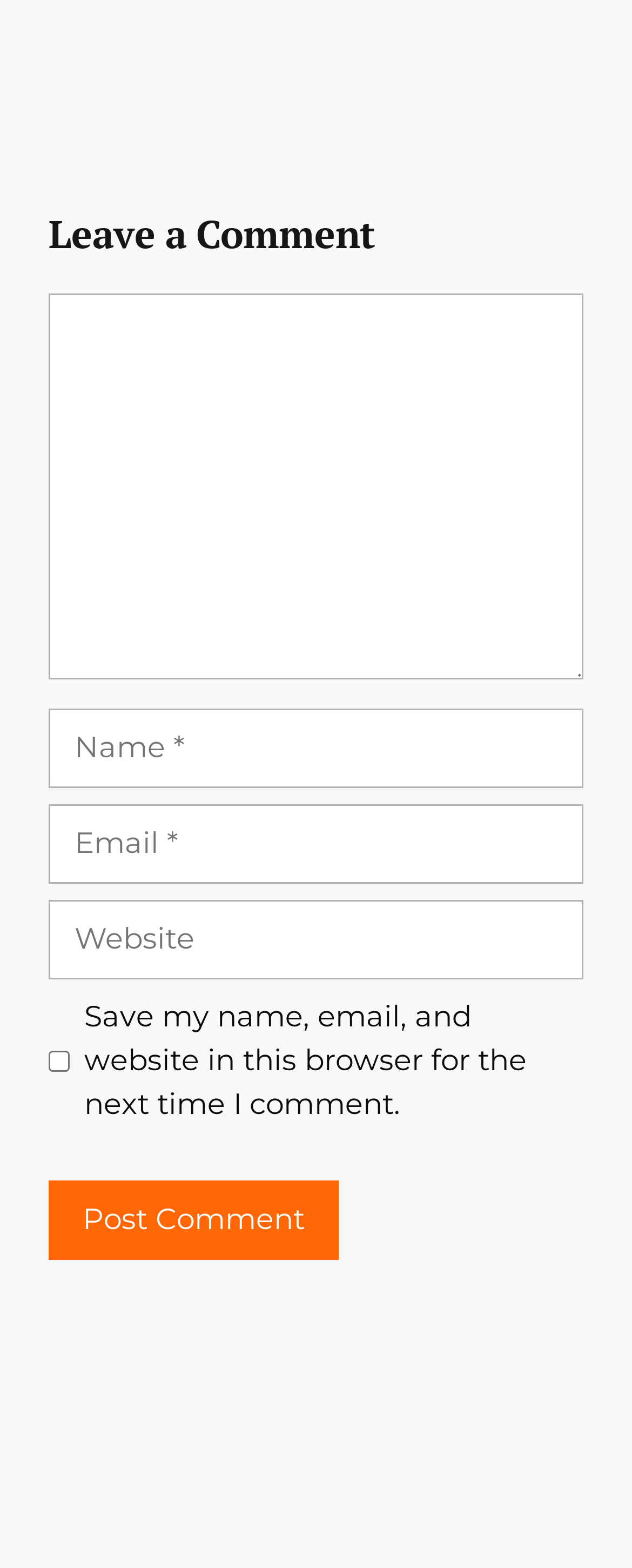Provide a brief response in the form of a single word or phrase:
What is the default state of the checkbox?

Unchecked